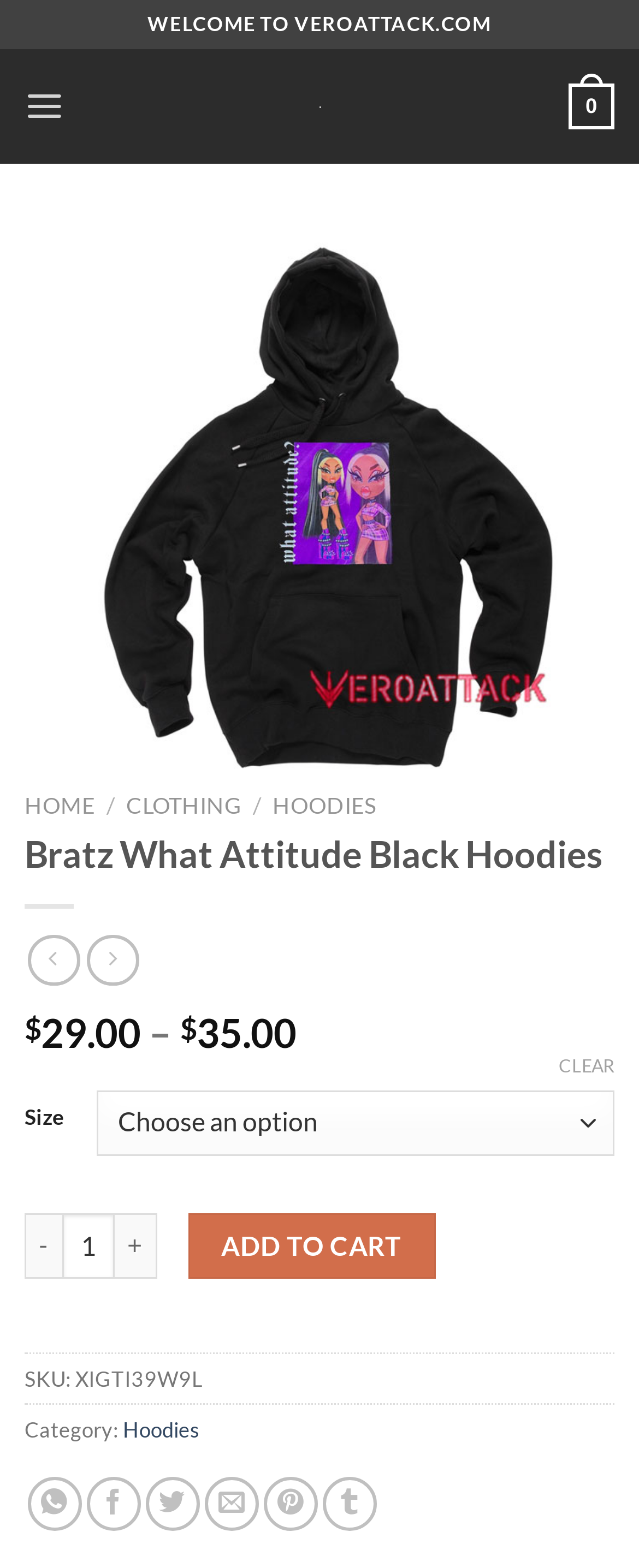Determine the bounding box coordinates of the clickable area required to perform the following instruction: "Share the article". The coordinates should be represented as four float numbers between 0 and 1: [left, top, right, bottom].

None